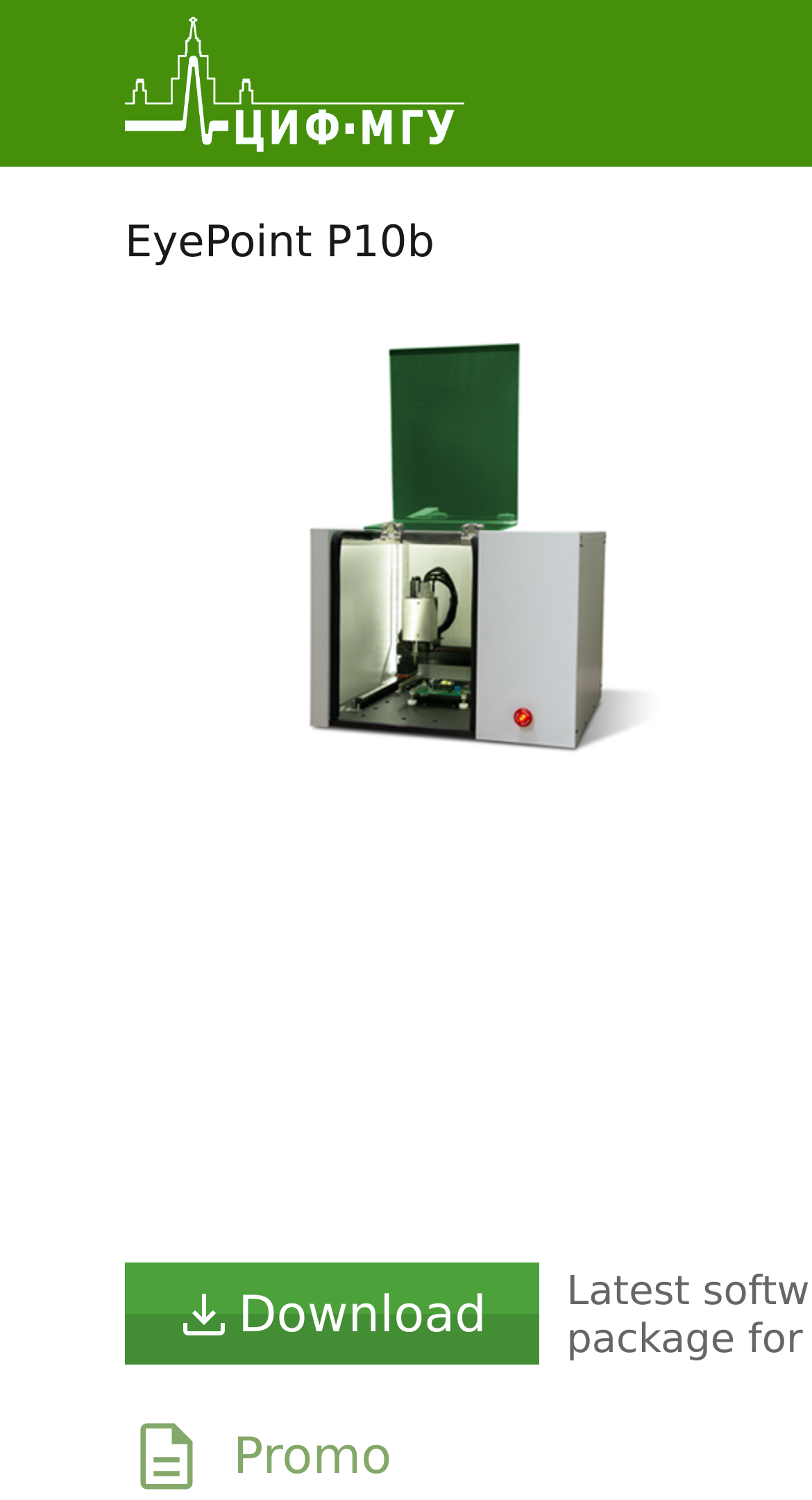Give a detailed account of the webpage.

The webpage is about EyePoint, a device for localizing faulty components on PCB using analog signature analysis. At the top left of the page, there is a logo link with an accompanying image. Below the logo, a heading "EyePoint P10b" is displayed. 

On the bottom left of the page, a download link is provided, accompanied by a small image. To the right of the download link, a category icon is displayed, and next to it, a heading "Promo" is shown.